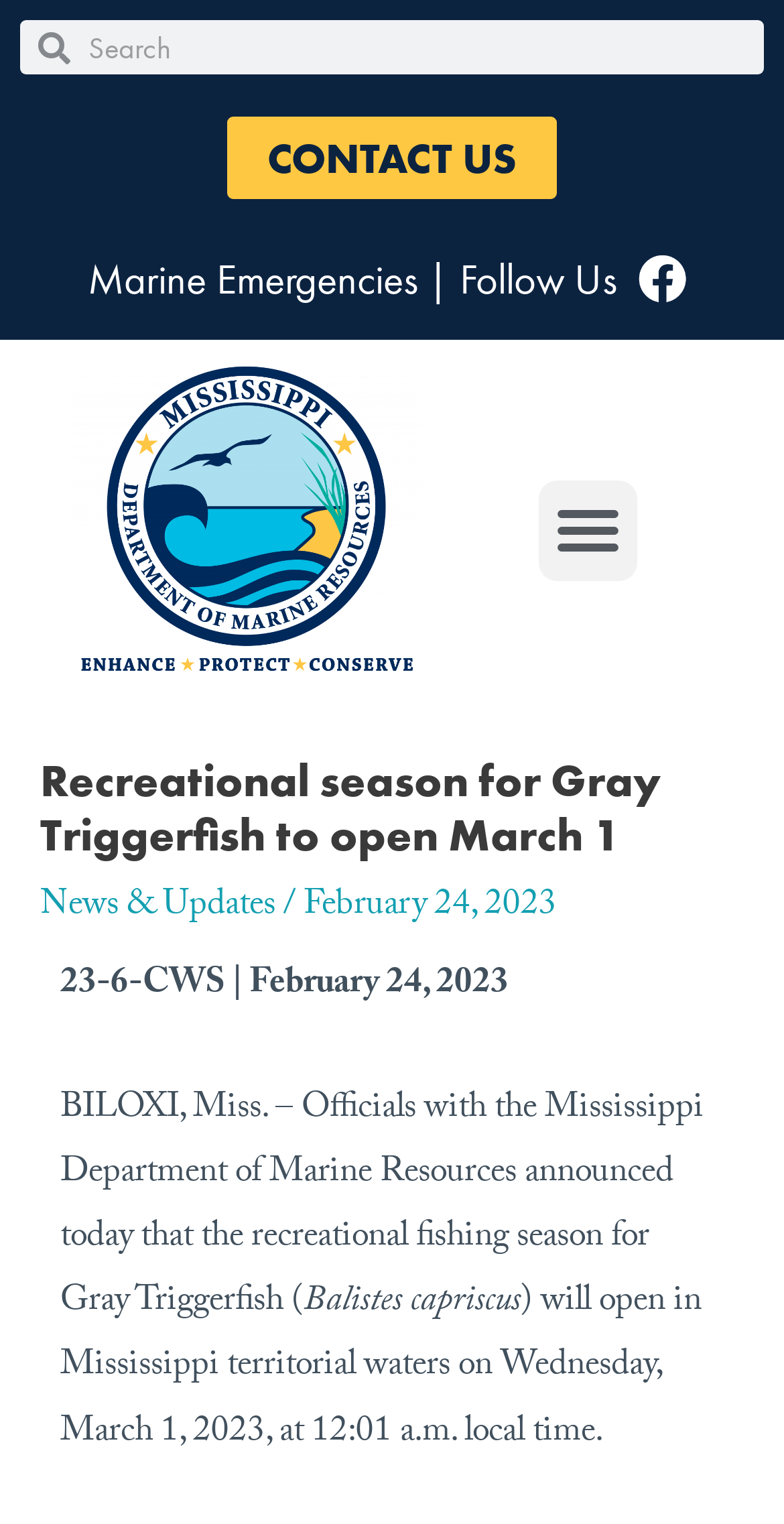Locate the bounding box of the user interface element based on this description: "News & Updates".

[0.051, 0.577, 0.351, 0.615]